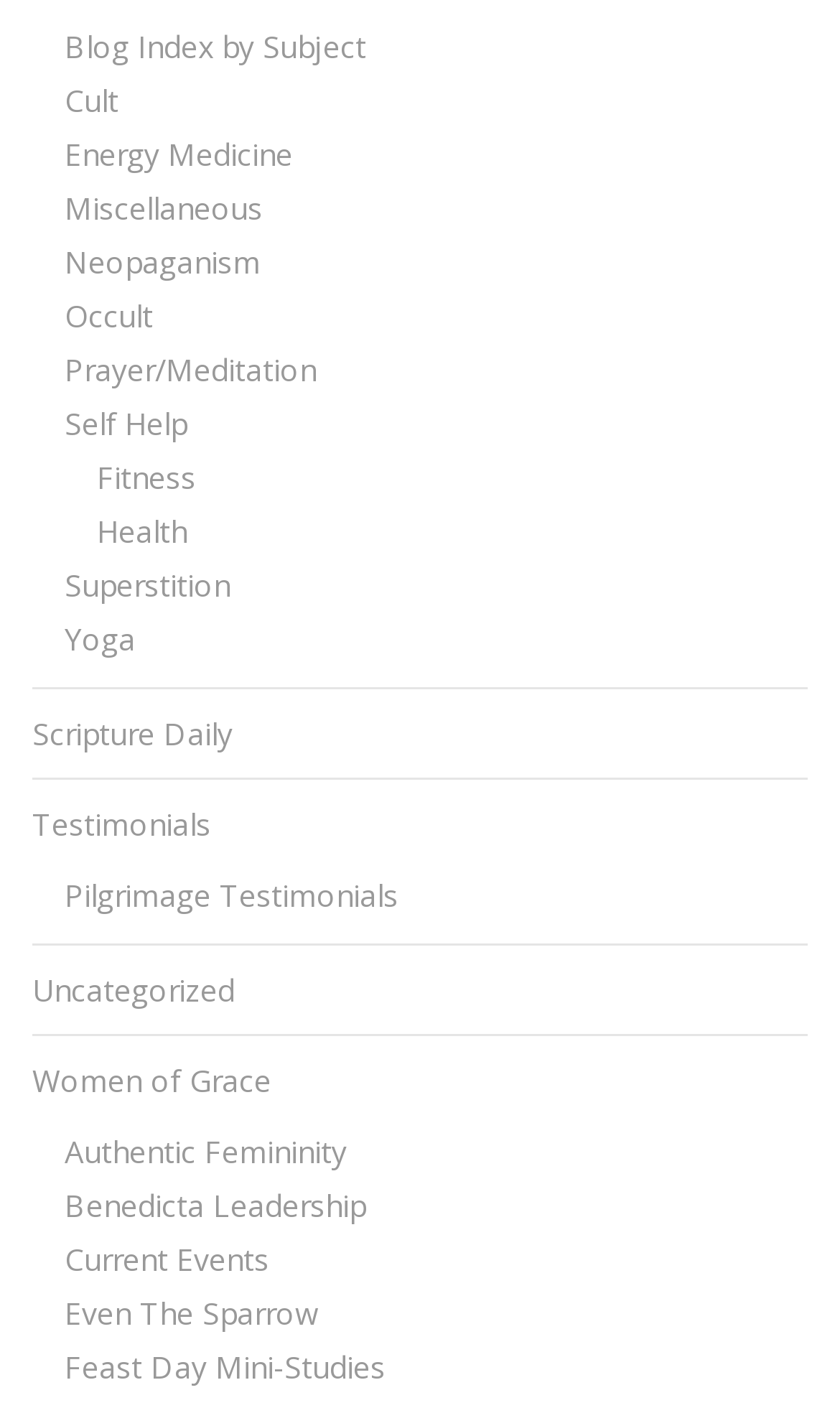From the element description Yoga, predict the bounding box coordinates of the UI element. The coordinates must be specified in the format (top-left x, top-left y, bottom-right x, bottom-right y) and should be within the 0 to 1 range.

[0.077, 0.436, 0.962, 0.474]